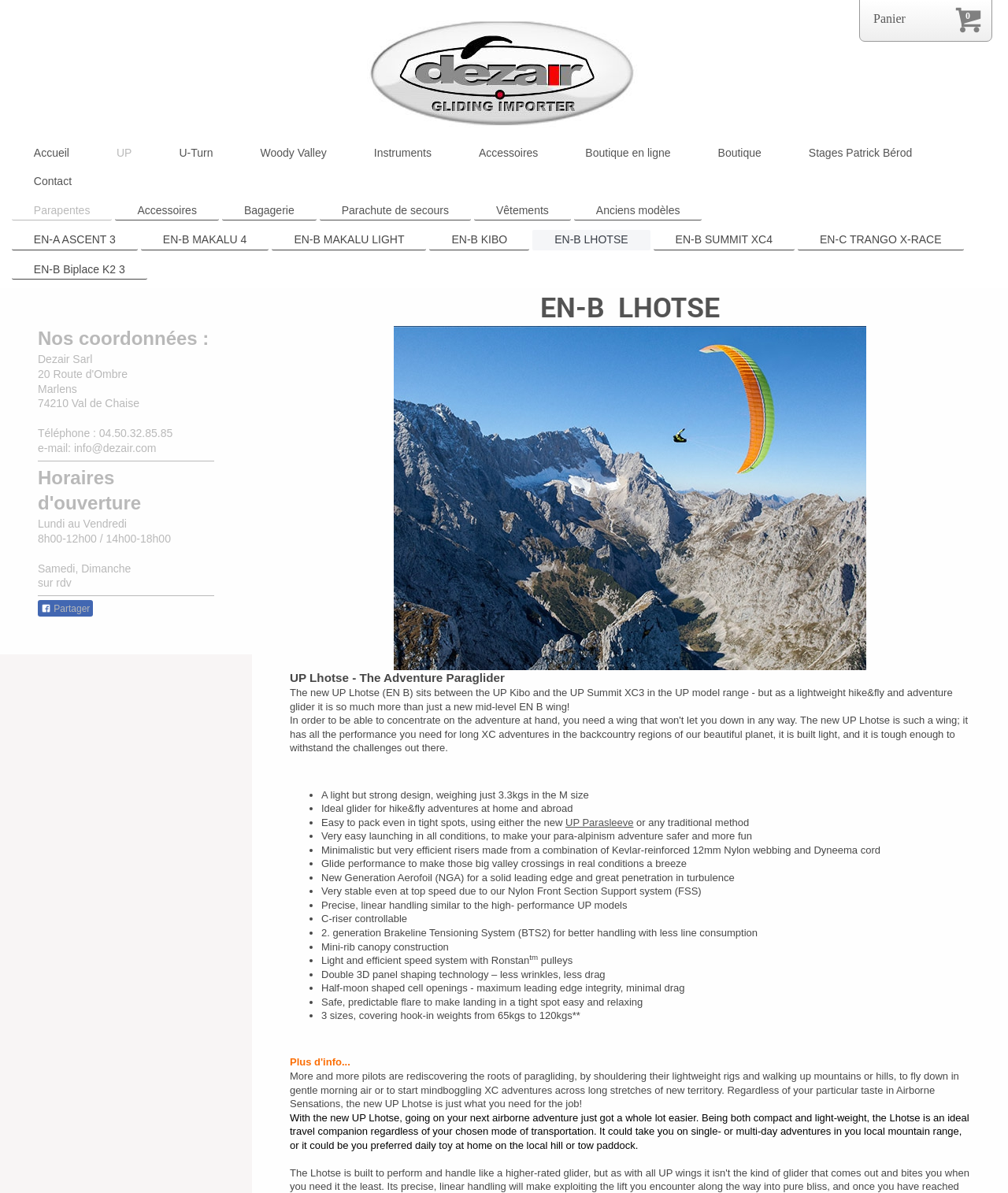Can you find the bounding box coordinates for the element that needs to be clicked to execute this instruction: "Click on EN-B LHOTSE"? The coordinates should be given as four float numbers between 0 and 1, i.e., [left, top, right, bottom].

[0.528, 0.193, 0.645, 0.21]